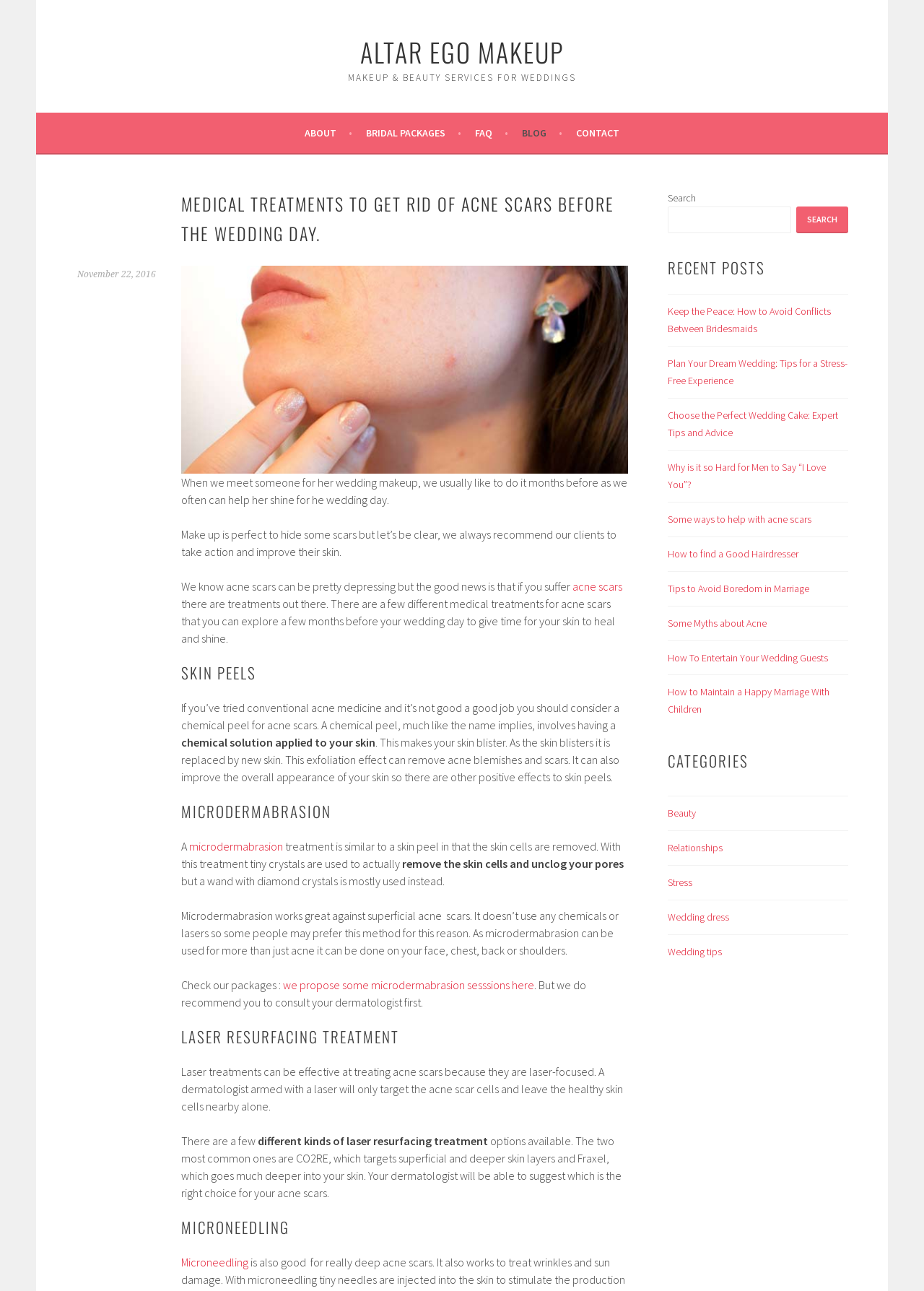Please specify the bounding box coordinates of the clickable region to carry out the following instruction: "Check delivery schedule and service". The coordinates should be four float numbers between 0 and 1, in the format [left, top, right, bottom].

None